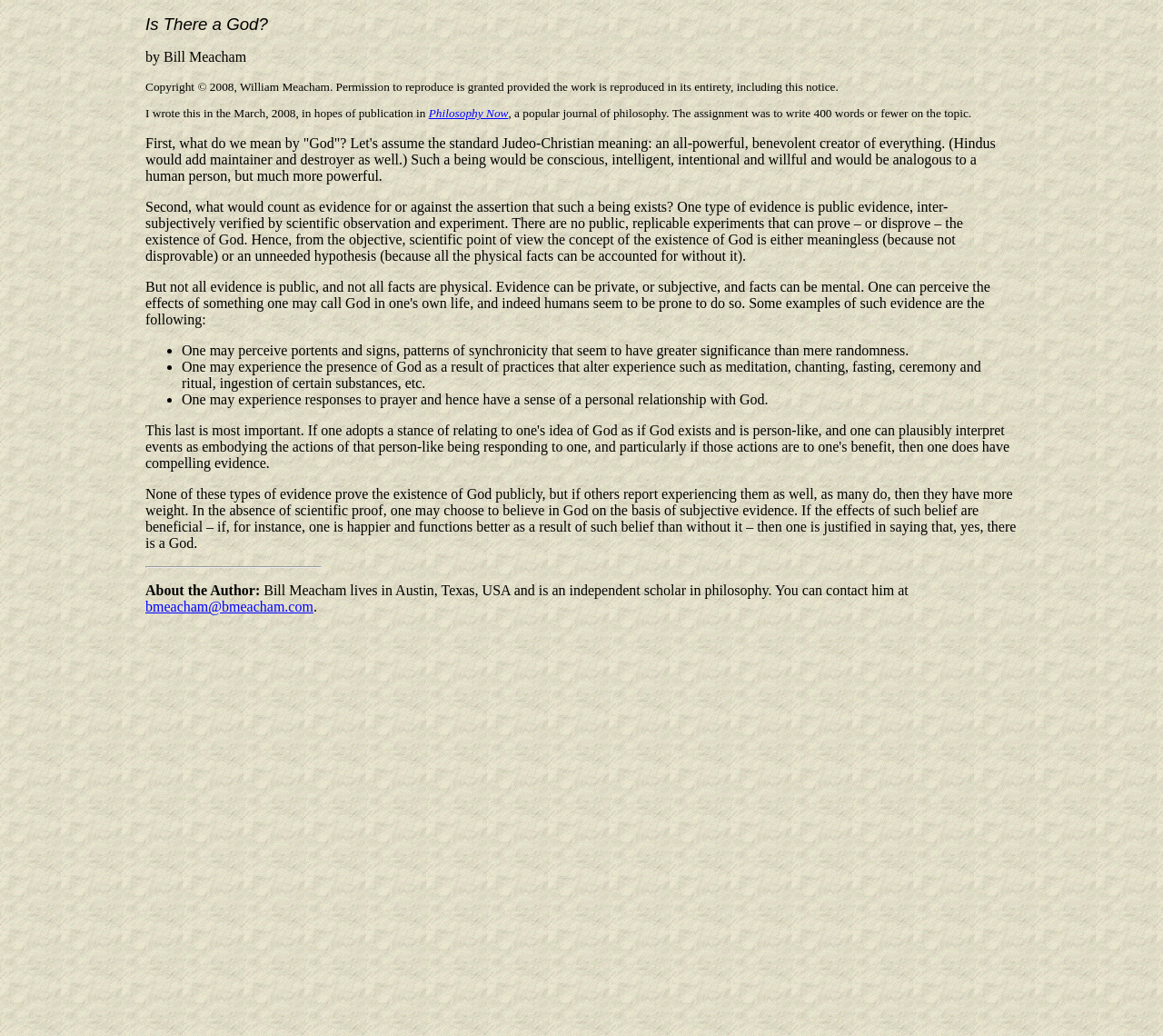Carefully observe the image and respond to the question with a detailed answer:
What is the topic of the article?

The article discusses the existence of God, exploring what it means to believe in God and the types of evidence that can be used to support or refute the idea.